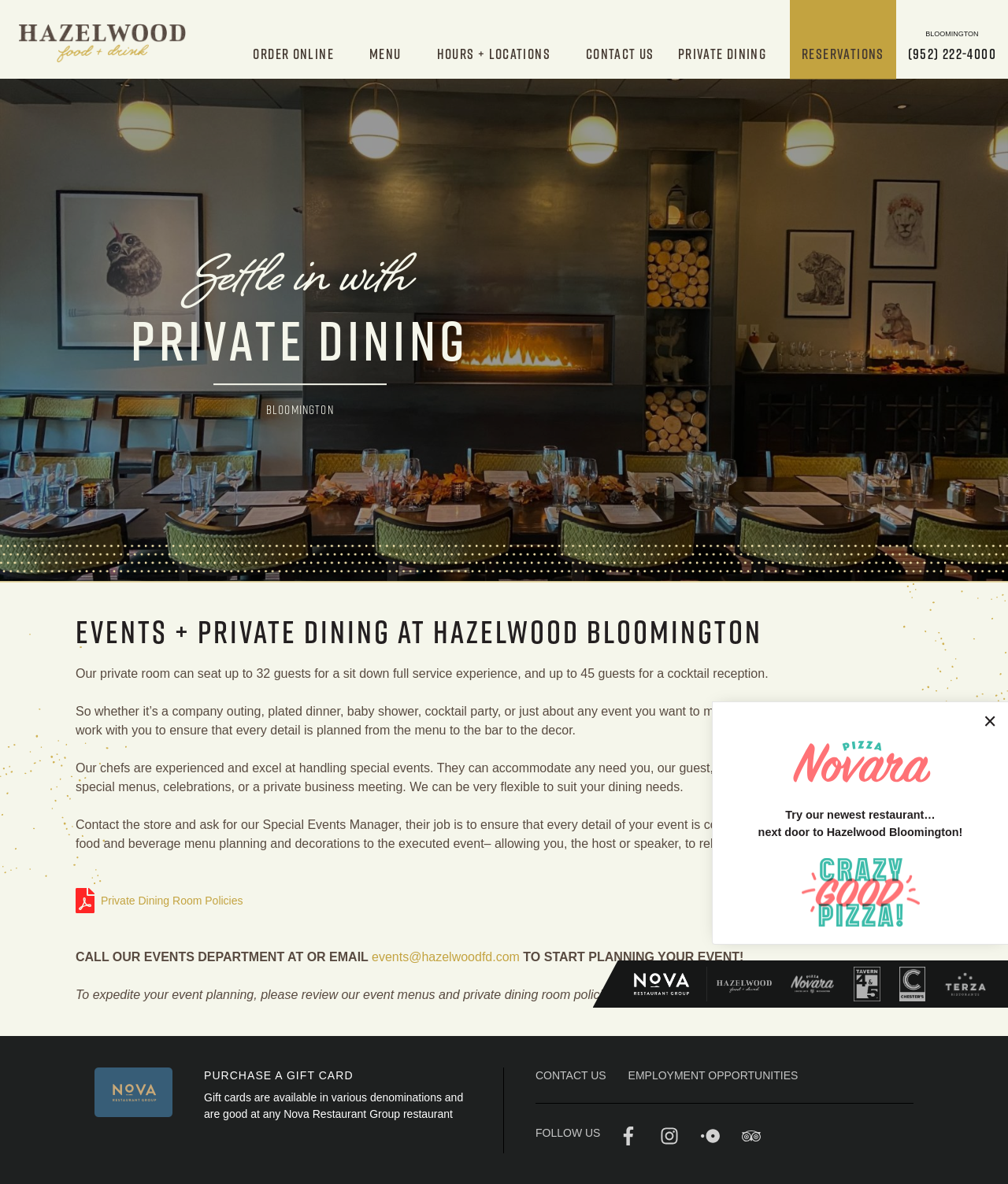What is the name of the restaurant next door to Hazelwood Bloomington?
Please utilize the information in the image to give a detailed response to the question.

The restaurant next door to Hazelwood Bloomington is Pizza Novara, as stated in the StaticText element with the text 'next door to Hazelwood Bloomington!'